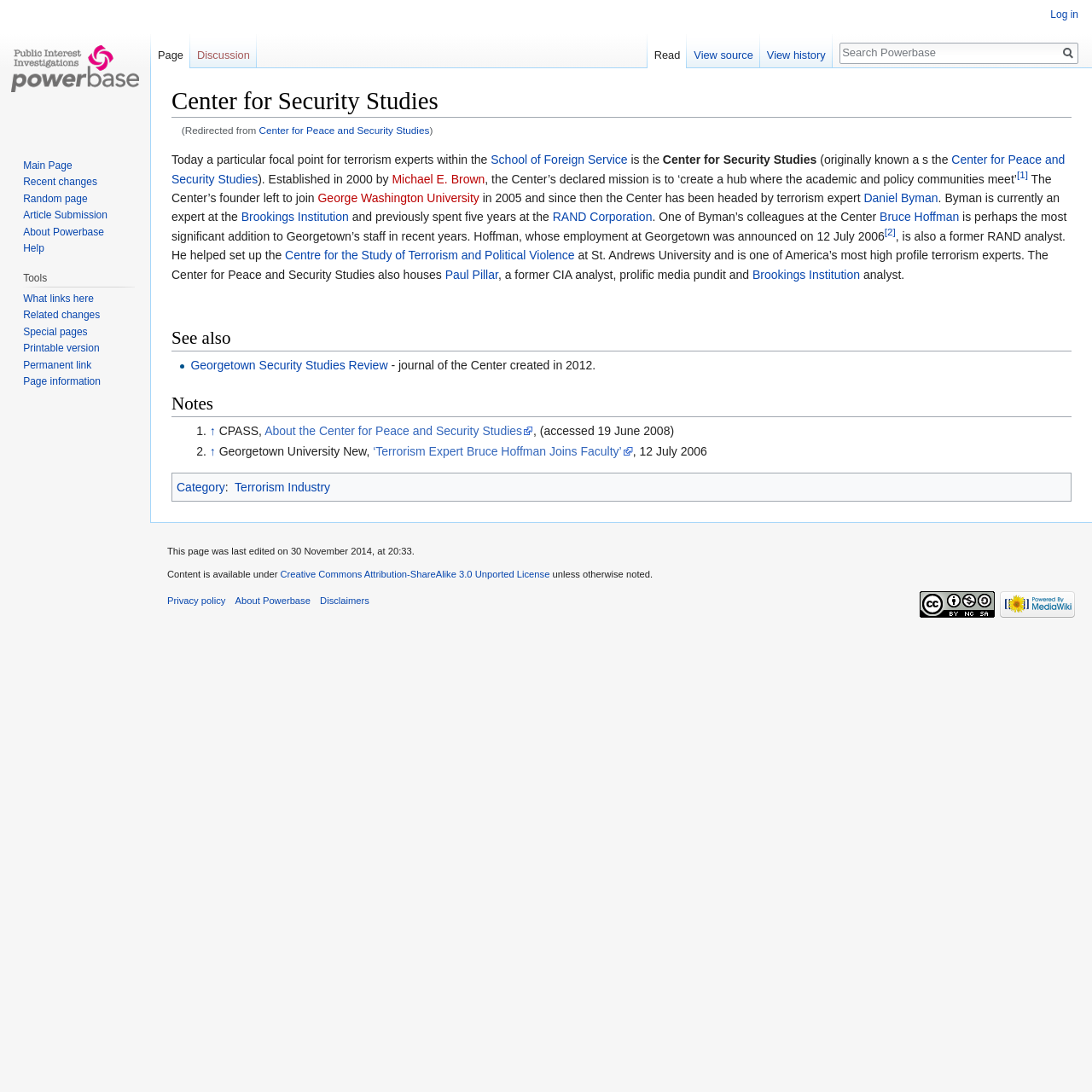Please find the bounding box coordinates of the section that needs to be clicked to achieve this instruction: "Jump to navigation".

[0.202, 0.125, 0.252, 0.137]